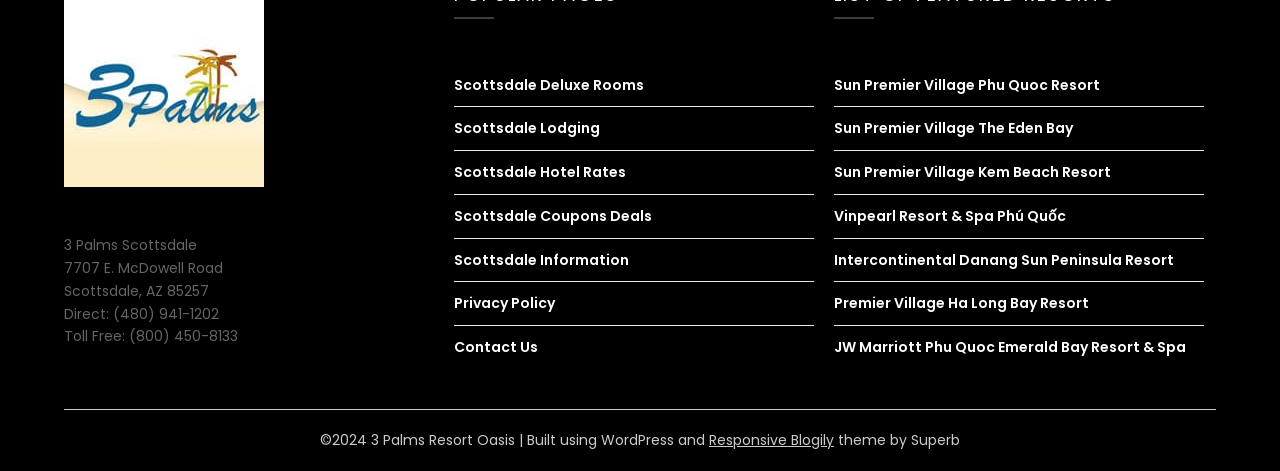Please determine the bounding box coordinates of the area that needs to be clicked to complete this task: 'Explore Scottsdale Deluxe Rooms'. The coordinates must be four float numbers between 0 and 1, formatted as [left, top, right, bottom].

[0.355, 0.159, 0.503, 0.201]